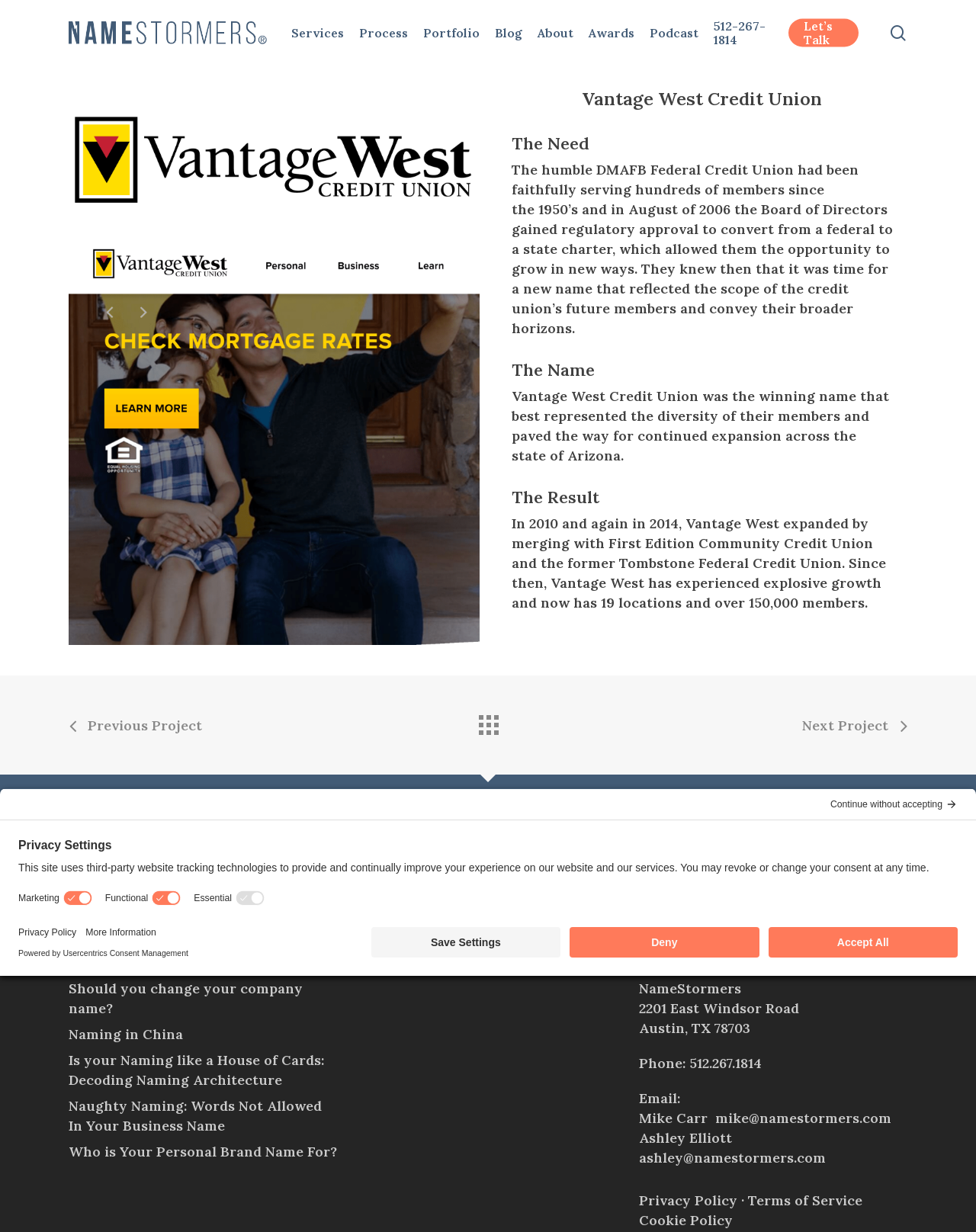Describe all the key features of the webpage in detail.

The webpage is about Vantage West Credit Union, a financial institution that has undergone a name change. The page is divided into sections, with a search bar at the top right corner. Below the search bar, there are several links to different sections of the website, including "Services", "Process", "Portfolio", "Blog", "About", "Awards", "Podcast", and "Let's Talk".

On the left side of the page, there is an image of the Vantage West Credit Union logo. Below the logo, there is a heading that reads "Vantage West Credit Union" and a paragraph of text that explains the history of the credit union, including its conversion from a federal to a state charter in 2006.

The next section is titled "The Name" and explains how the credit union's new name was chosen. This is followed by a section titled "The Result", which describes the credit union's growth and expansion after the name change.

Below these sections, there are links to recent blog posts, including "Should you change your company name?", "Naming in China", and "Naughty Naming: Words Not Allowed In Your Business Name". There is also a "Contact" section with the address, phone number, and email addresses of the company.

At the bottom of the page, there are links to the company's privacy policy, terms of service, and cookie policy. There is also a button to open the privacy settings, which leads to a dialog box with options to customize privacy settings.

On the right side of the page, there are navigation links to move to the previous or next project. There is also a "Back to all projects" link.